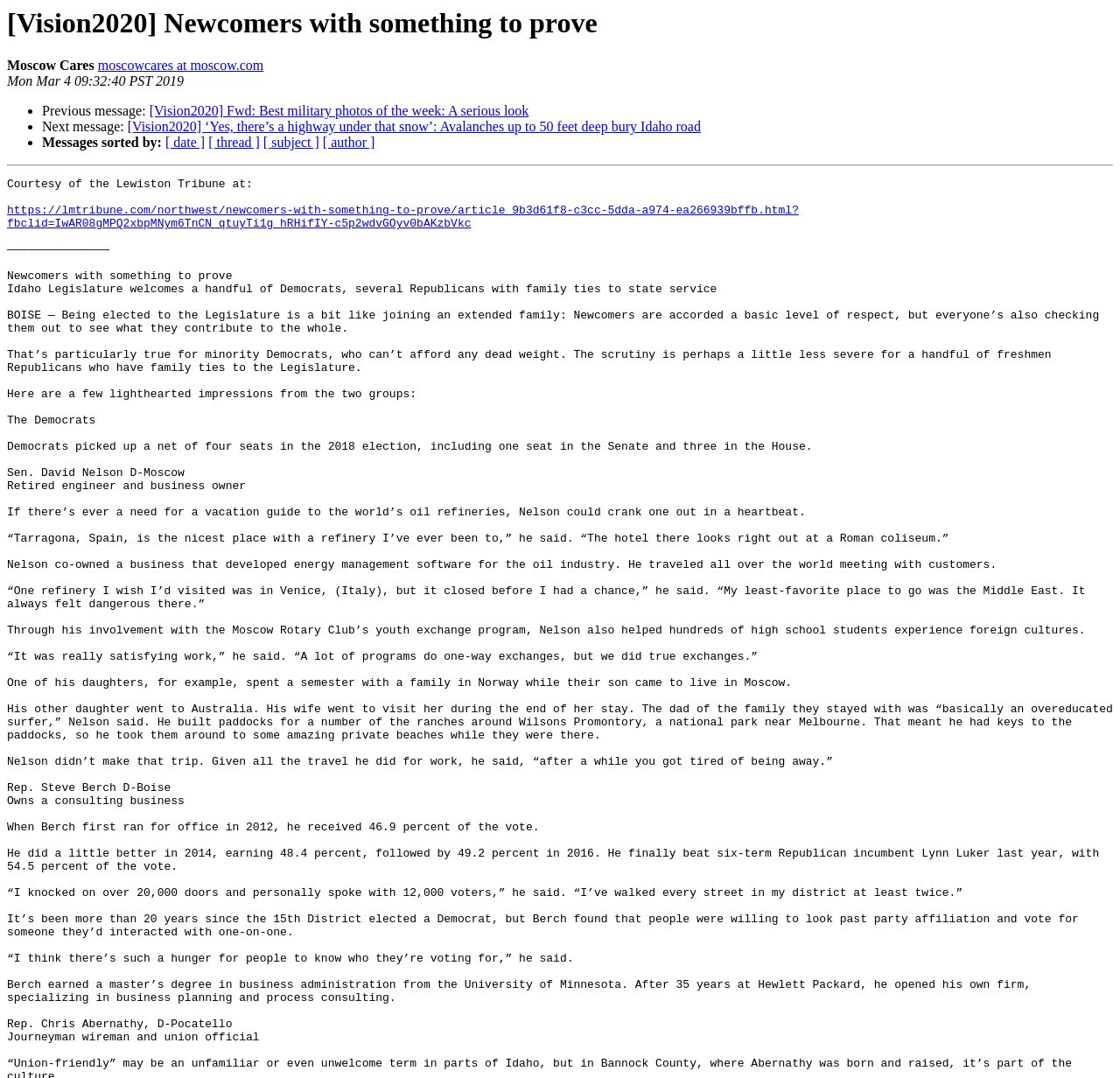Create a detailed narrative describing the layout and content of the webpage.

The webpage appears to be a forum or discussion board, specifically a thread titled "[Vision2020] Newcomers with something to prove". At the top, there is a heading with the same title, taking up most of the width of the page. Below the heading, there is a smaller text "Moscow Cares" followed by a link to "moscowcares at moscow.com". 

To the right of the date "Mon Mar 4 09:32:40 PST 2019", there are three list markers, each followed by a link to a different message. The first link is titled "[Vision2020] Fwd: Best military photos of the week: A serious look", the second is titled "[Vision2020] ‘Yes, there’s a highway under that snow’: Avalanches up to 50 feet deep bury Idaho road", and the third is not explicitly stated. 

Below these links, there is a section with four links, labeled "Messages sorted by:", allowing users to sort messages by date, thread, subject, or author. 

A horizontal separator line divides the page, and below it, there is a text "Courtesy of the Lewiston Tribune at:" followed by a link to an article on the Lewiston Tribune website. The article title is not explicitly stated, but it appears to be related to the thread title "Newcomers with something to prove".